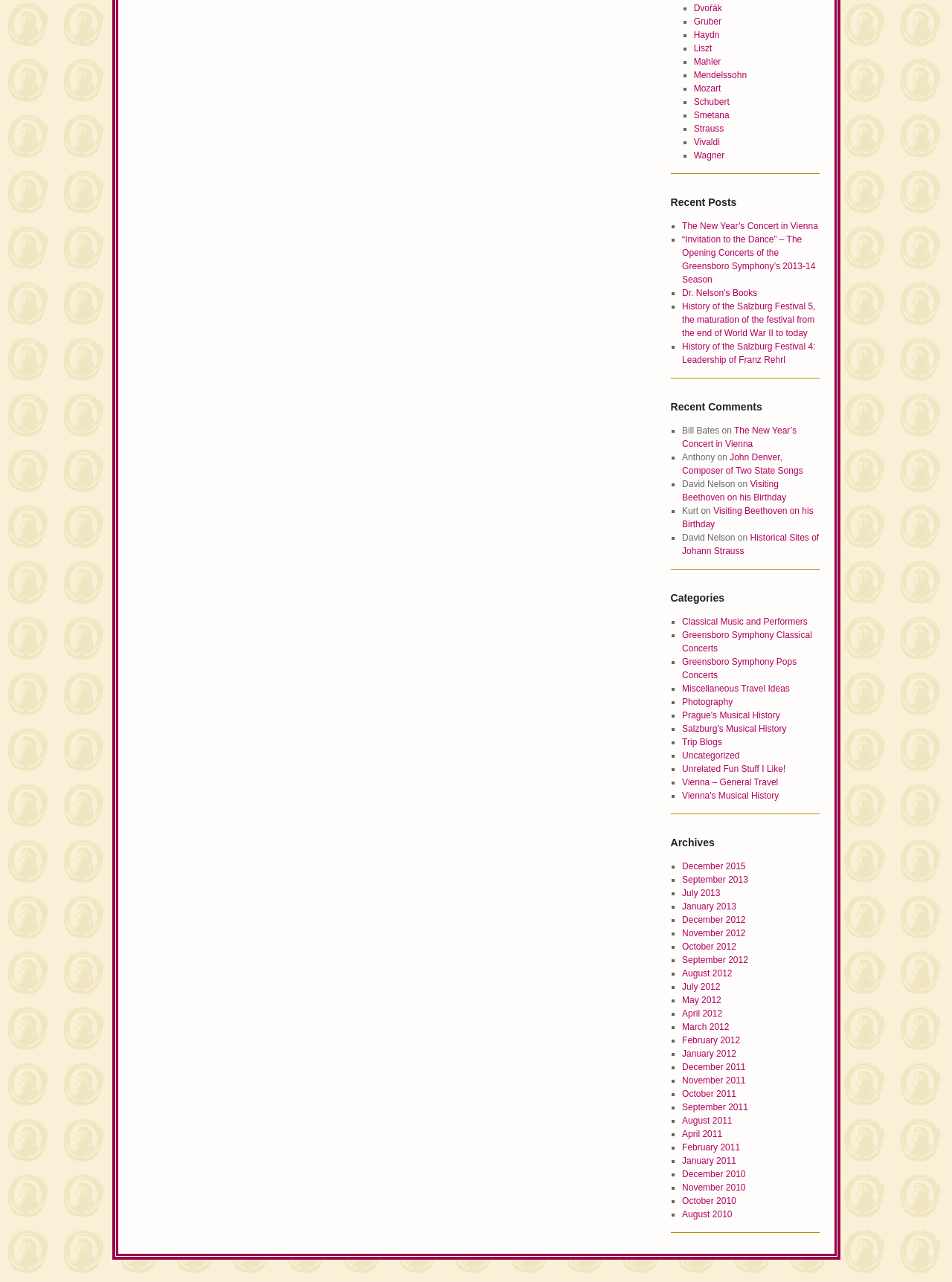Find the bounding box coordinates of the area that needs to be clicked in order to achieve the following instruction: "Search for something". The coordinates should be specified as four float numbers between 0 and 1, i.e., [left, top, right, bottom].

None